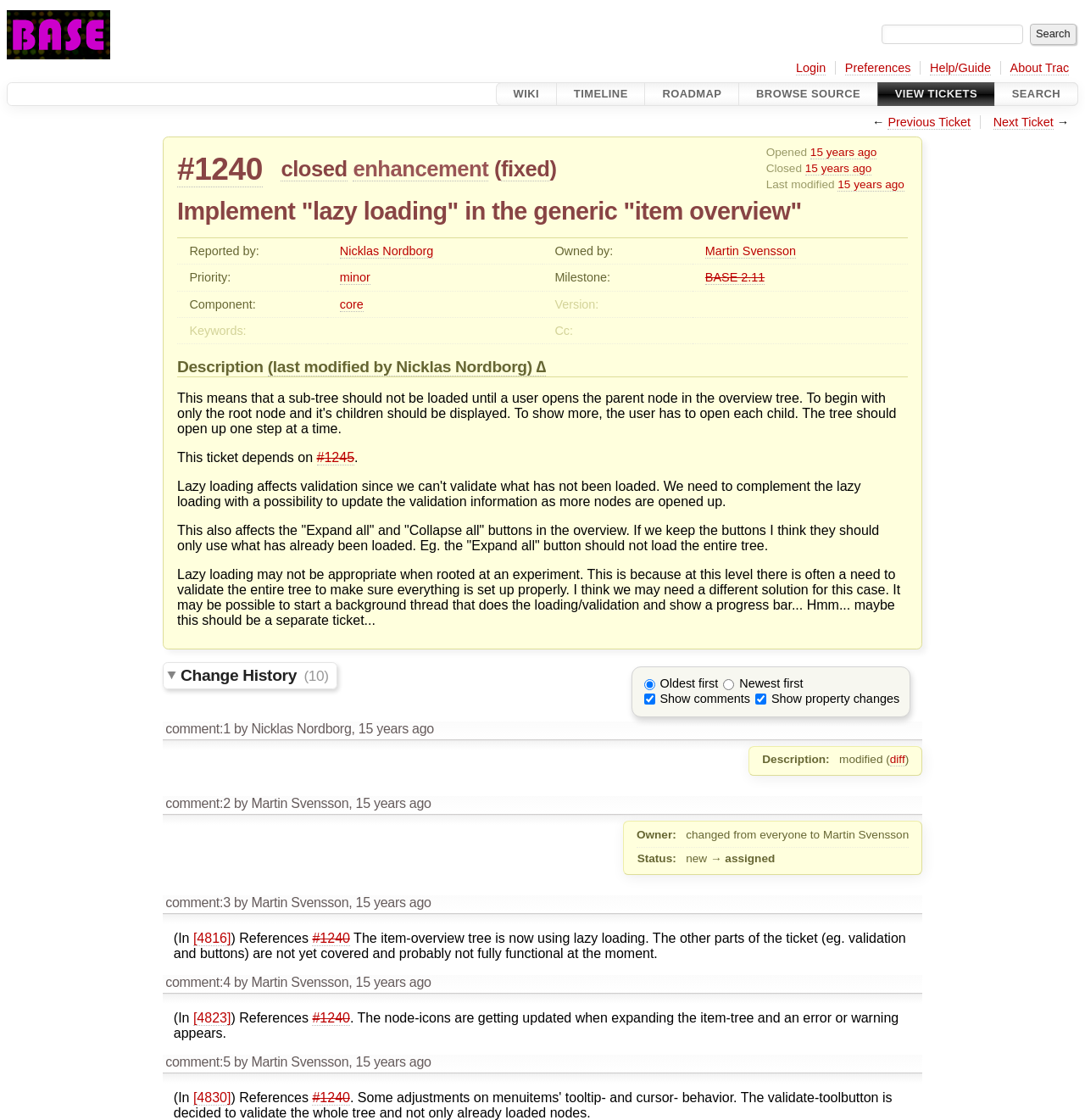Determine the webpage's heading and output its text content.

Implement "lazy loading" in the generic "item overview"